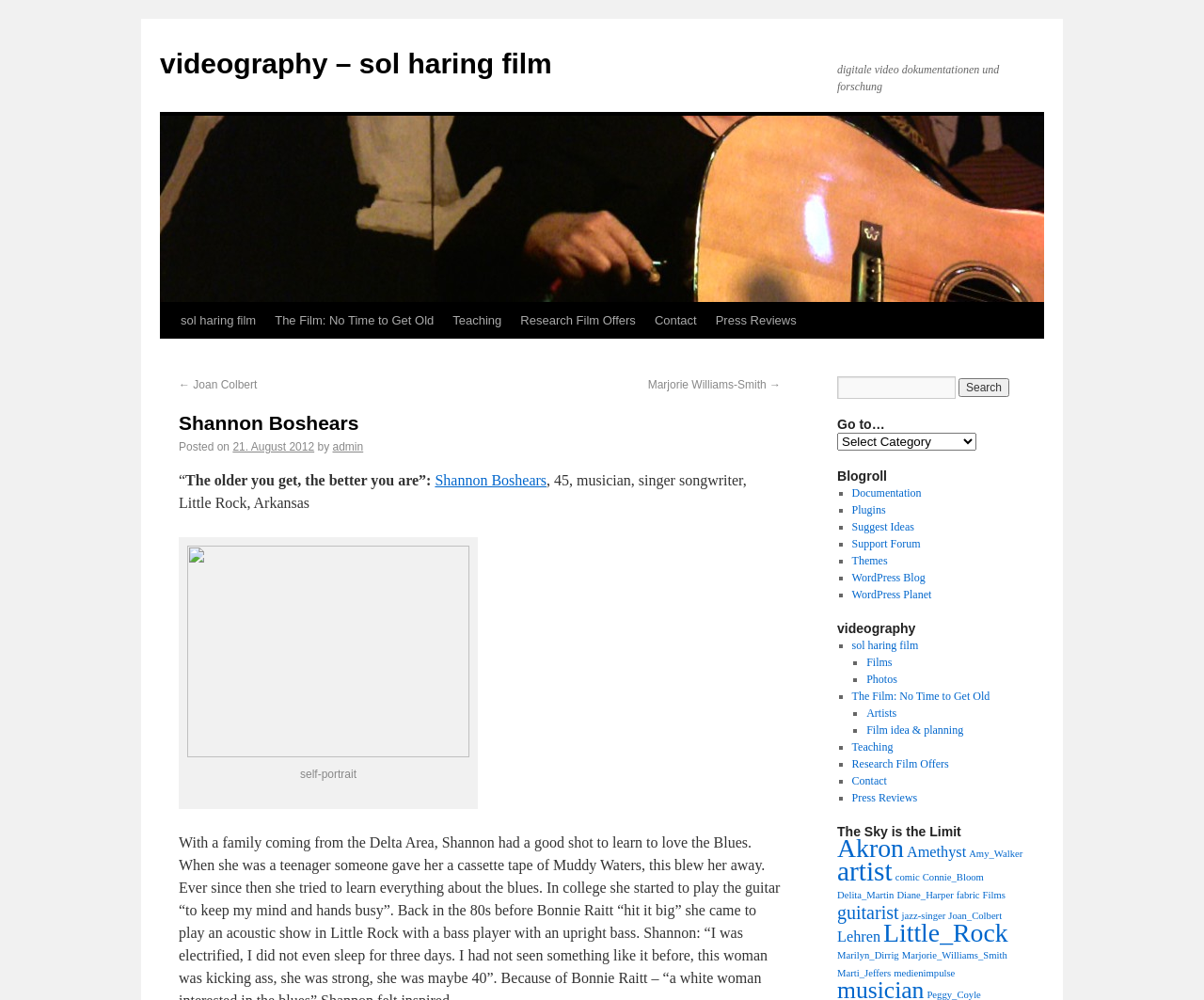Please specify the bounding box coordinates of the area that should be clicked to accomplish the following instruction: "Search for something". The coordinates should consist of four float numbers between 0 and 1, i.e., [left, top, right, bottom].

[0.695, 0.376, 0.852, 0.399]